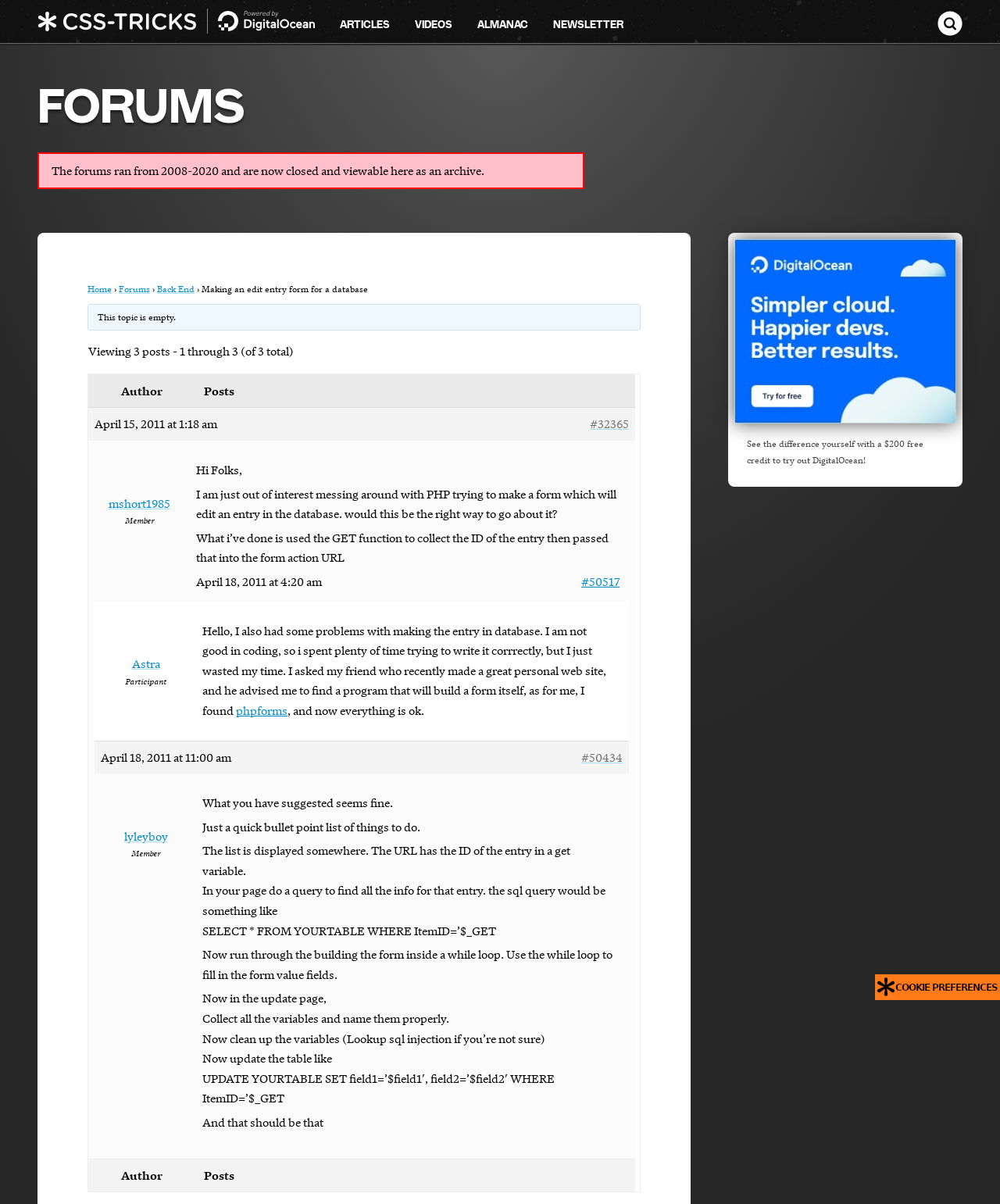Locate the bounding box coordinates of the area to click to fulfill this instruction: "View the post by 'mshort1985'". The bounding box should be presented as four float numbers between 0 and 1, in the order [left, top, right, bottom].

[0.095, 0.395, 0.184, 0.426]